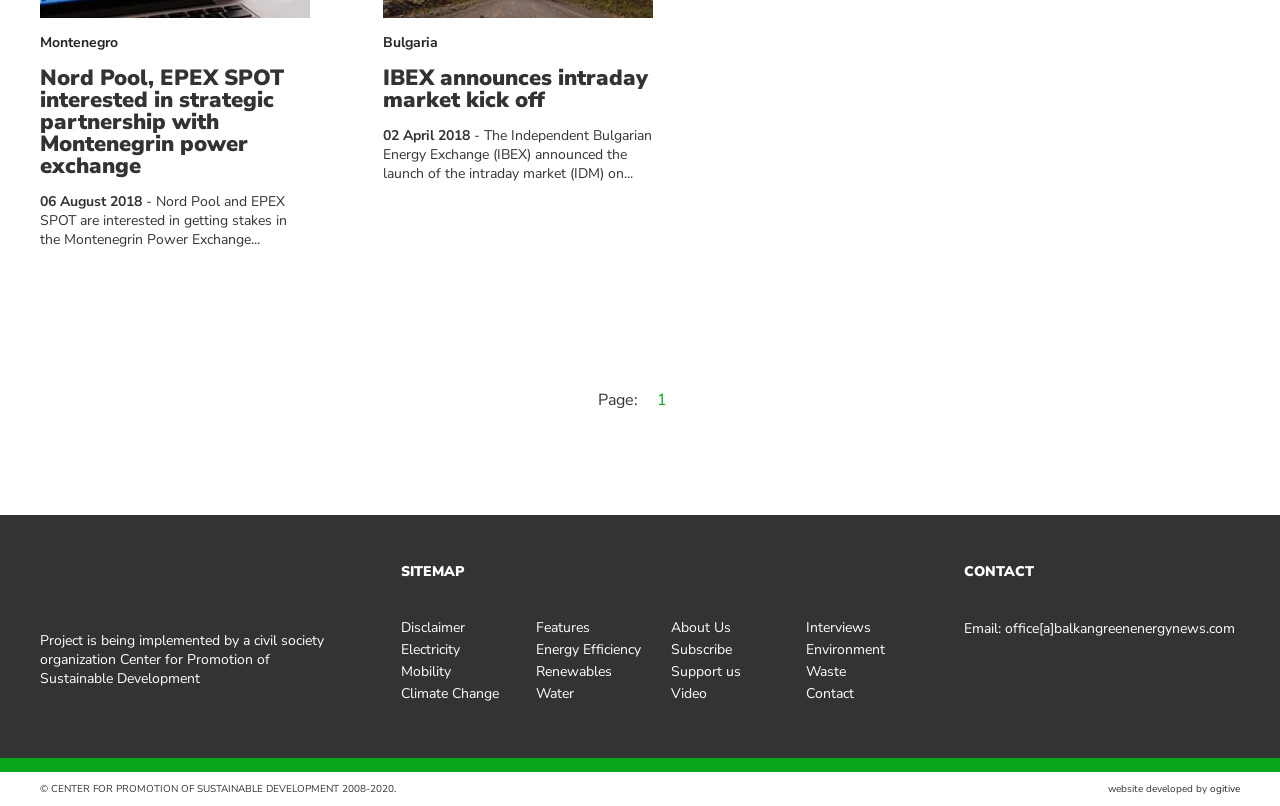Kindly determine the bounding box coordinates of the area that needs to be clicked to fulfill this instruction: "Go to the page about IBEX announces intraday market kick off".

[0.299, 0.083, 0.51, 0.138]